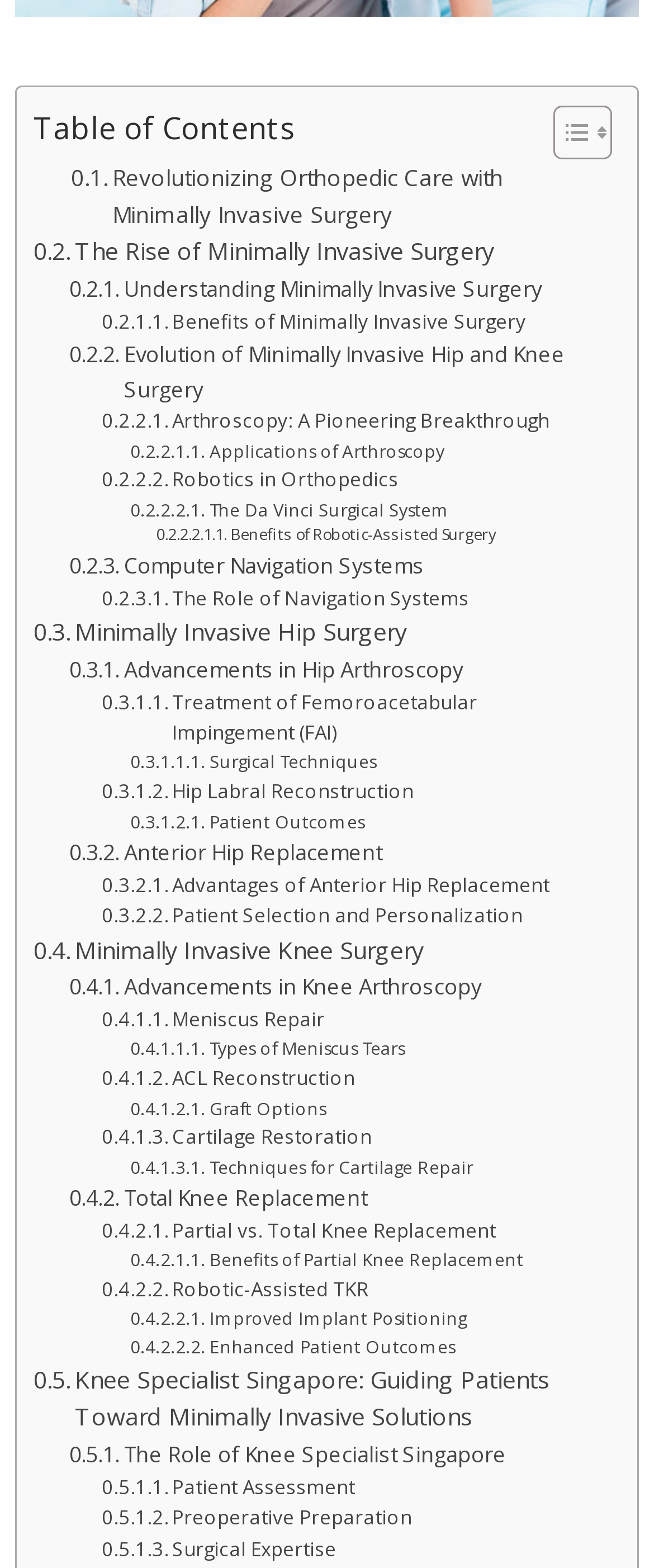Please locate the bounding box coordinates of the element that should be clicked to complete the given instruction: "Toggle Table of Content".

[0.808, 0.066, 0.923, 0.103]